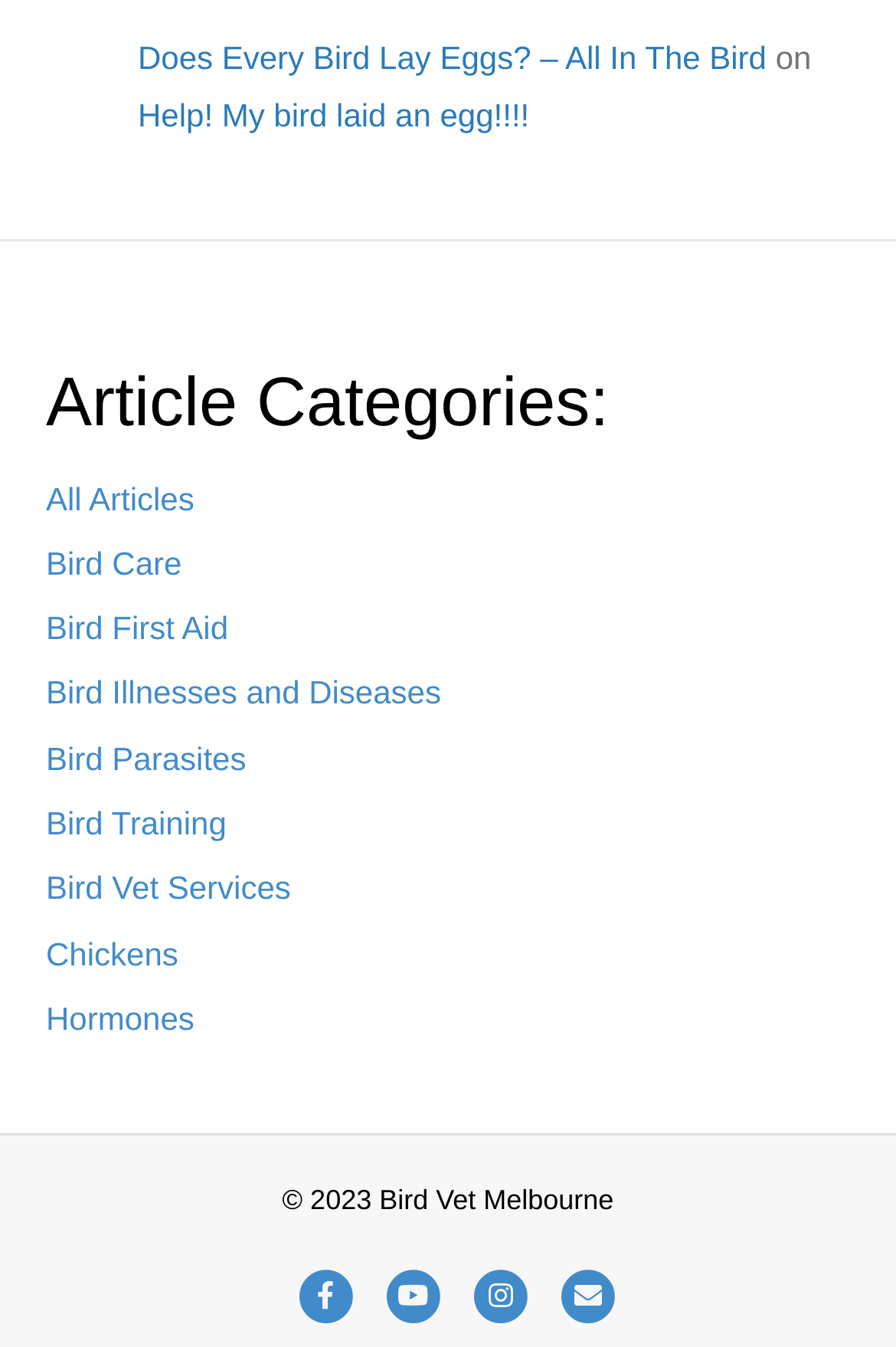Determine the bounding box coordinates of the clickable element necessary to fulfill the instruction: "check article about hormones". Provide the coordinates as four float numbers within the 0 to 1 range, i.e., [left, top, right, bottom].

[0.051, 0.742, 0.217, 0.77]